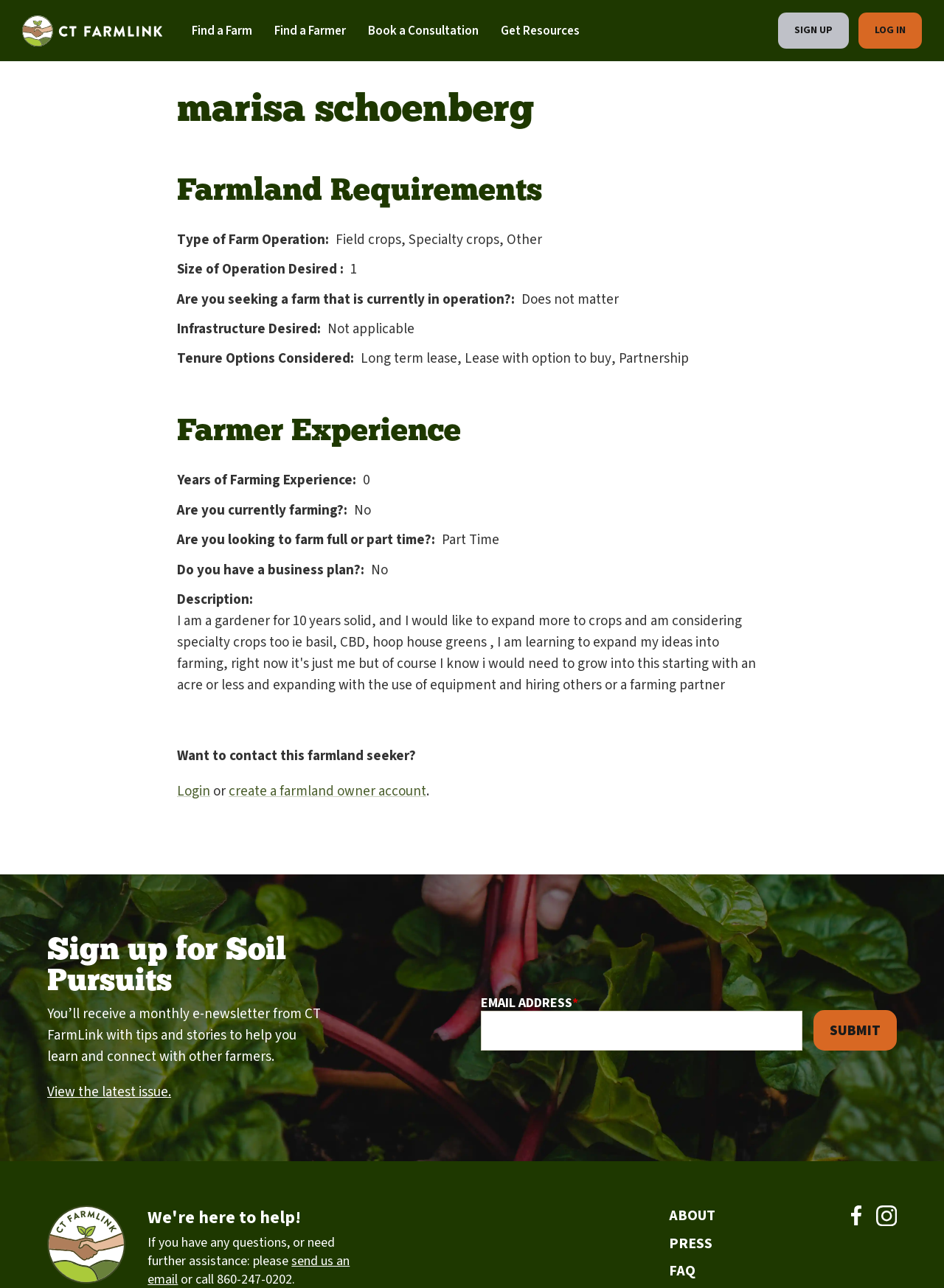Find the coordinates for the bounding box of the element with this description: "parent_node: EMAIL ADDRESS name="mergevars[EMAIL]"".

[0.509, 0.785, 0.85, 0.815]